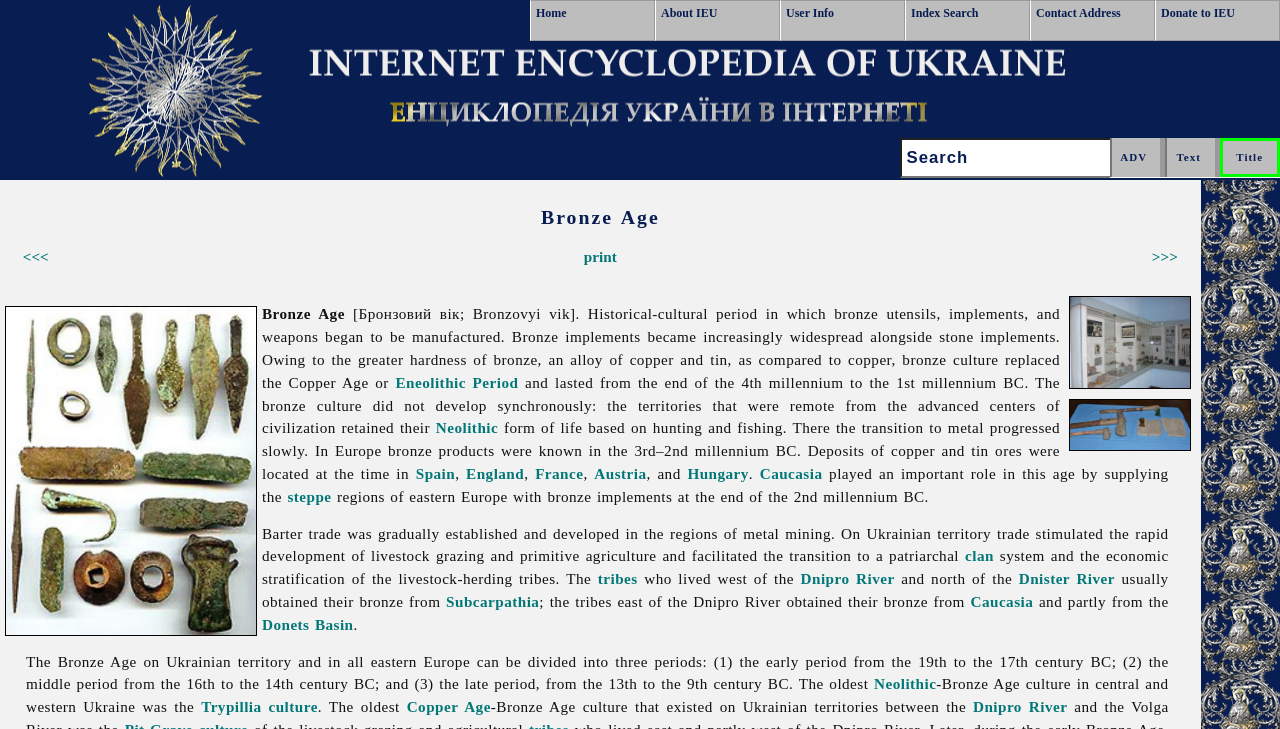What is the name of the river mentioned multiple times on the webpage?
Using the image, respond with a single word or phrase.

Dnipro River